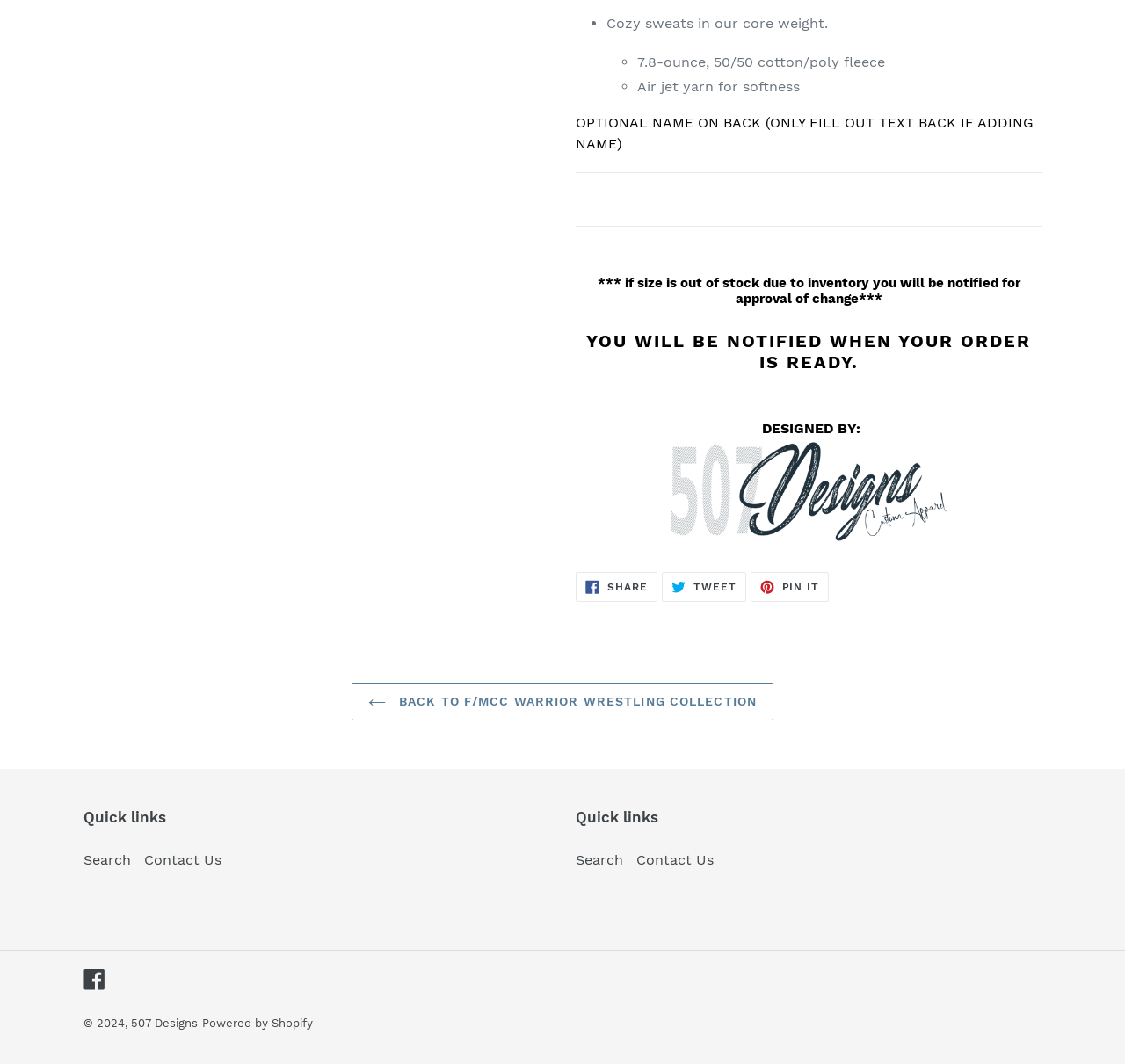What is the purpose of the 'OPTIONAL NAME ON BACK' field?
Answer the question with a single word or phrase derived from the image.

Adding name on back